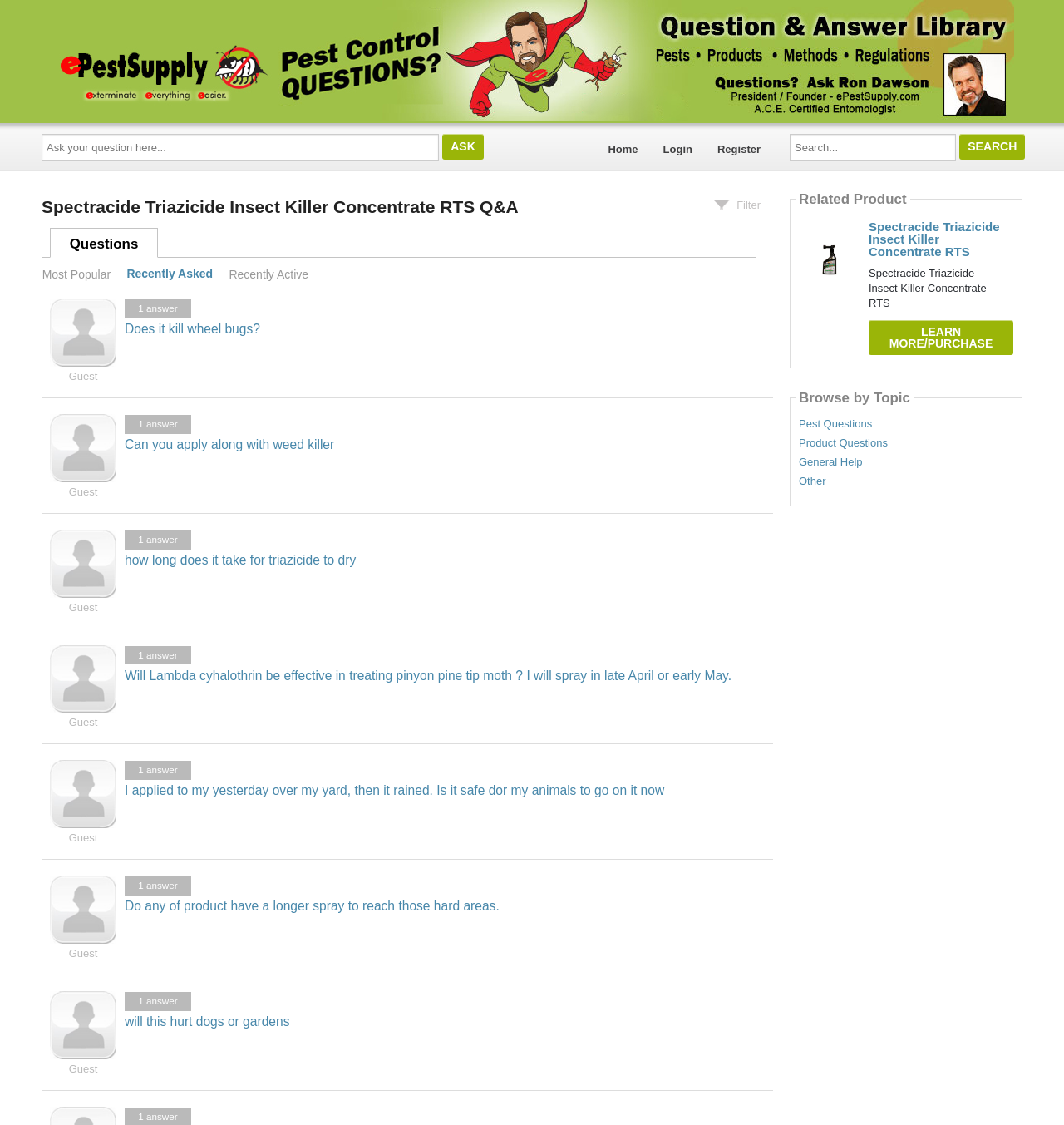Please determine the bounding box coordinates of the element to click on in order to accomplish the following task: "View questions and answers". Ensure the coordinates are four float numbers ranging from 0 to 1, i.e., [left, top, right, bottom].

[0.117, 0.286, 0.244, 0.299]